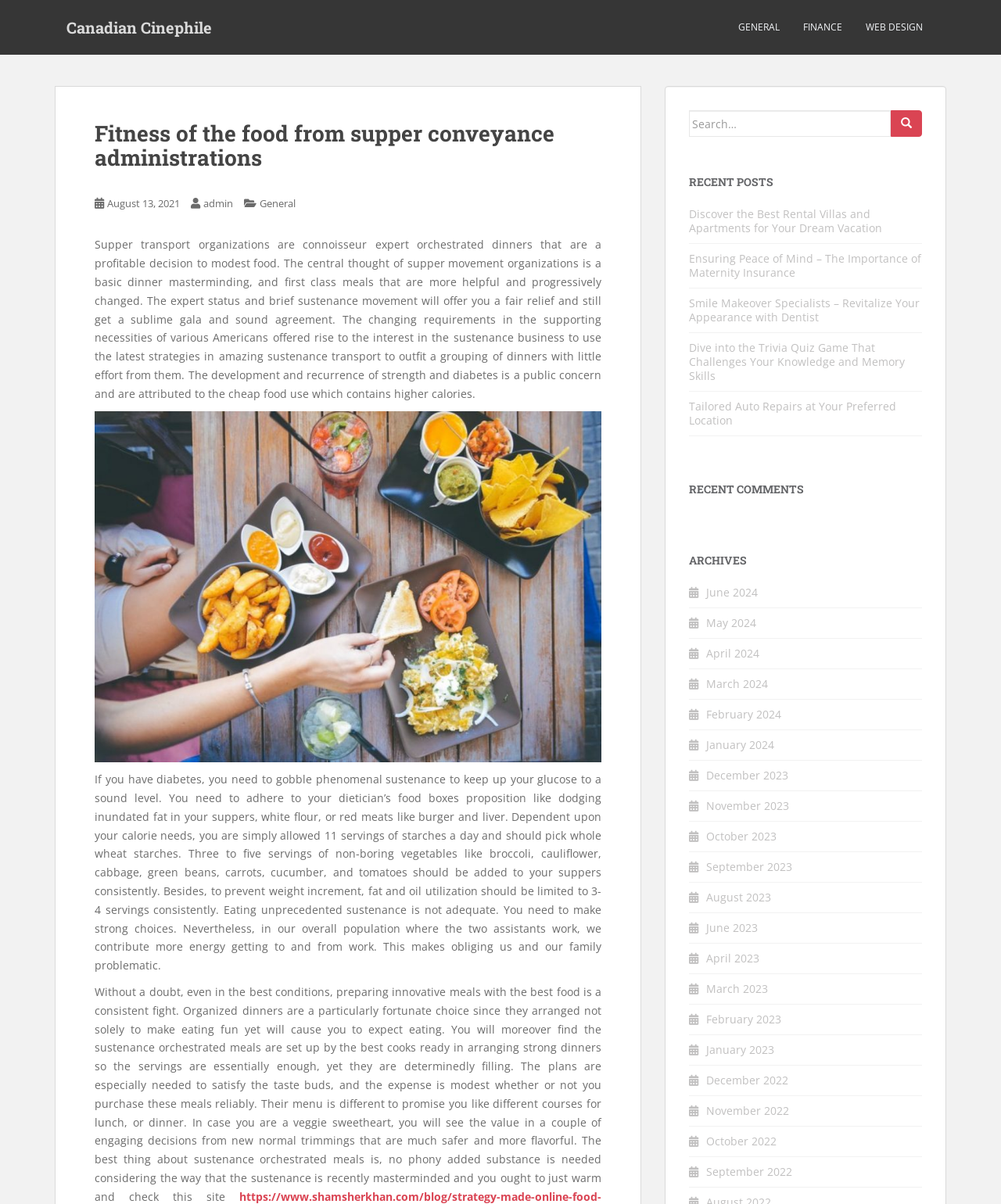Answer the following in one word or a short phrase: 
What is the purpose of supper transport organizations?

Provide profitable decision to modest food